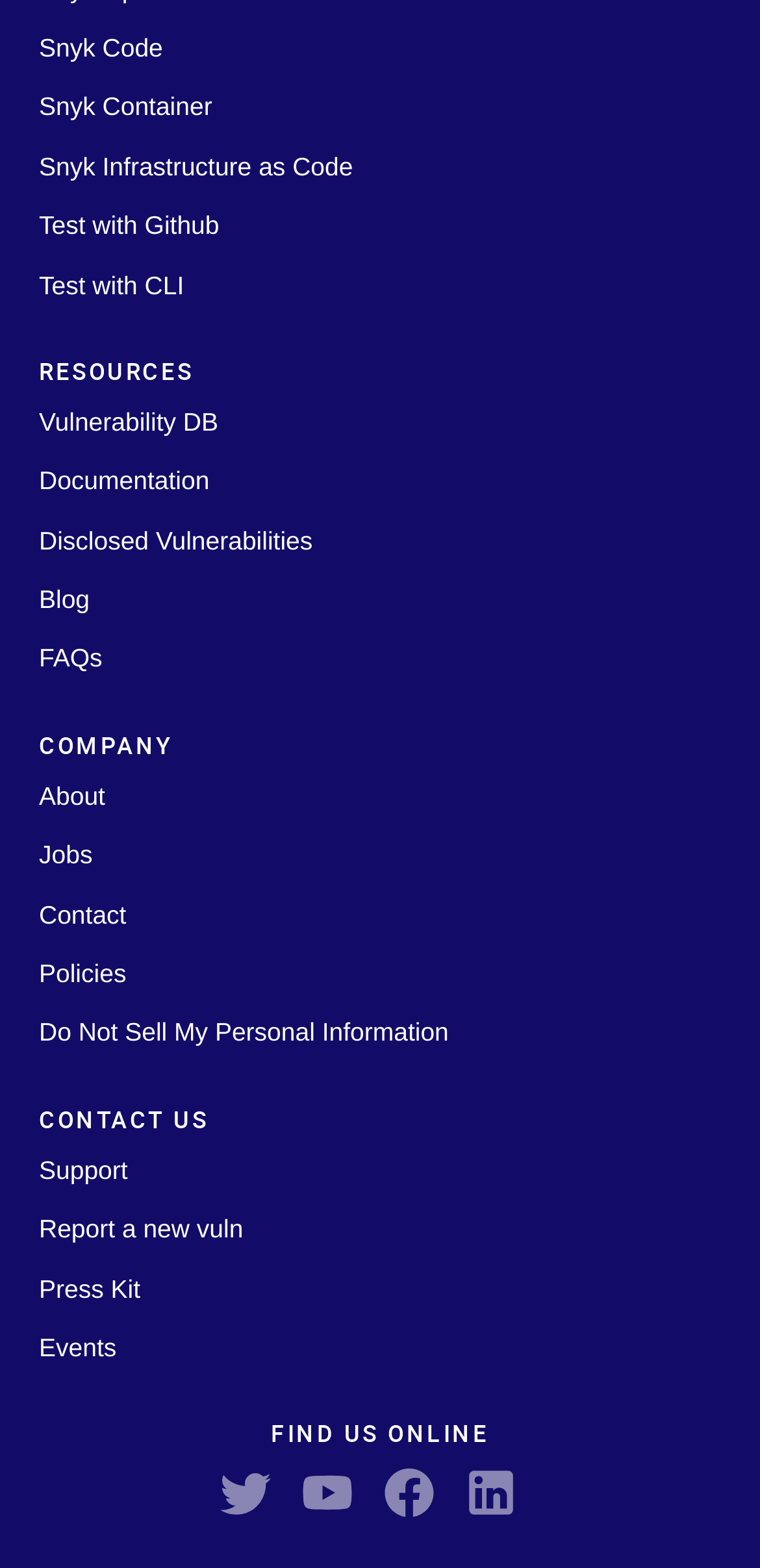Pinpoint the bounding box coordinates of the area that should be clicked to complete the following instruction: "Contact Support". The coordinates must be given as four float numbers between 0 and 1, i.e., [left, top, right, bottom].

[0.051, 0.737, 0.168, 0.755]